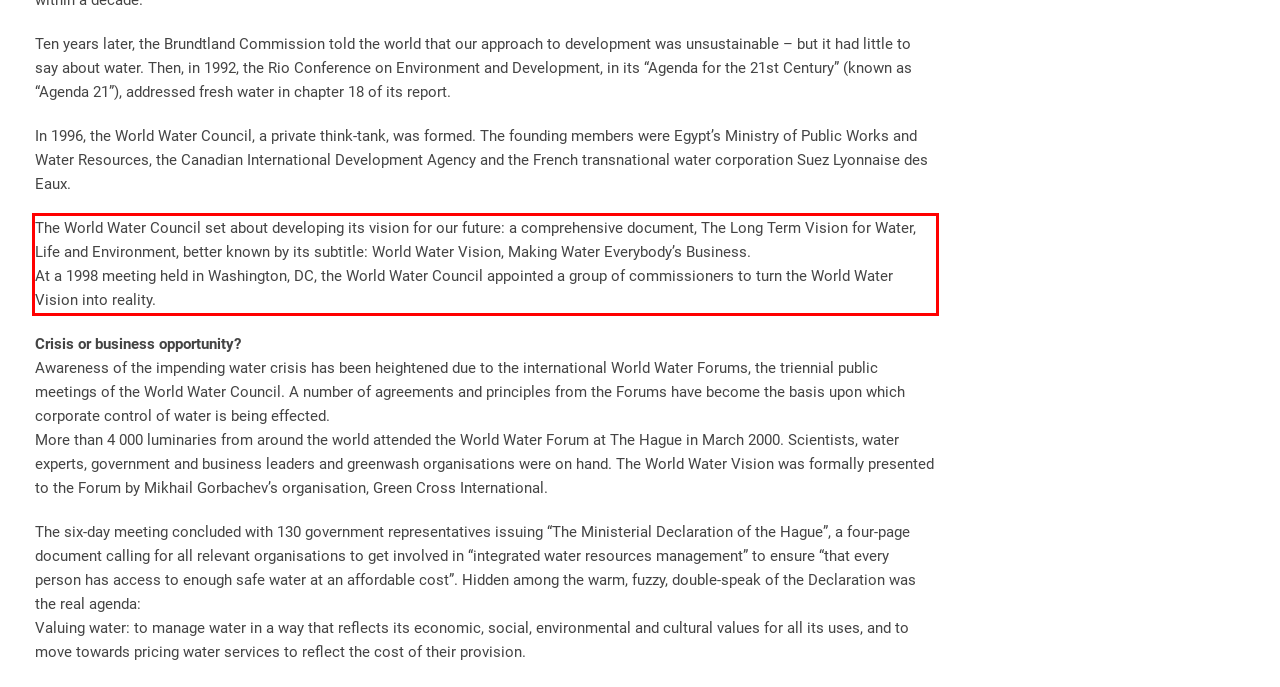Examine the webpage screenshot and use OCR to recognize and output the text within the red bounding box.

The World Water Council set about developing its vision for our future: a comprehensive document, The Long Term Vision for Water, Life and Environment, better known by its subtitle: World Water Vision, Making Water Everybody’s Business. At a 1998 meeting held in Washington, DC, the World Water Council appointed a group of commissioners to turn the World Water Vision into reality.